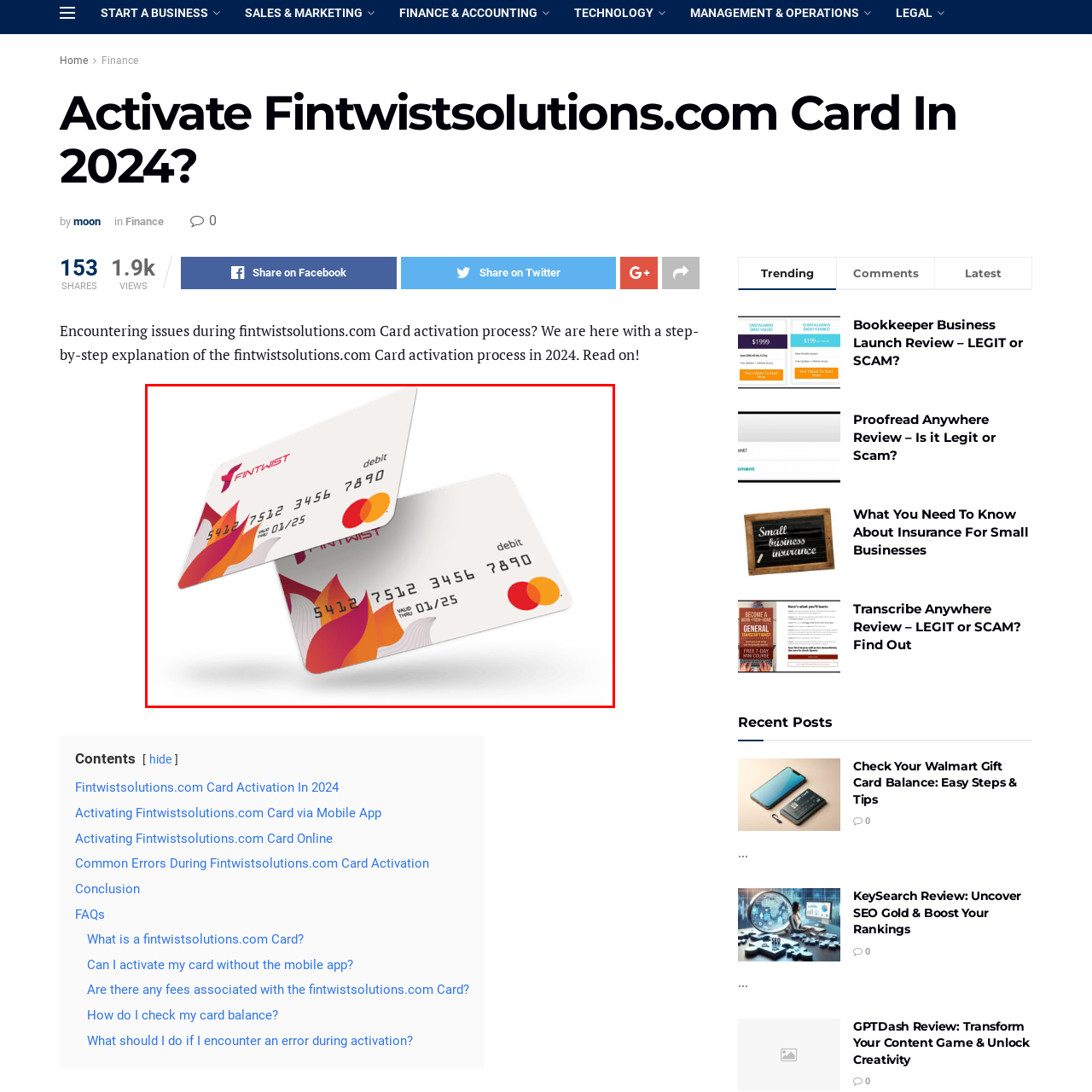Offer a detailed explanation of the elements found within the defined red outline.

The image showcases two Fintwist debit cards, prominently featuring the Fintwist logo and the recognizable Mastercard symbol. The cards have a clean, modern design with vibrant orange and red abstract patterns that add visual interest. Both cards display a standard sequence of numbers, a valid through date of January 2025, and the word "debit" clearly embossed, indicating their functionality as debit cards. This image is relevant to the context of activating a Fintwist solutions card in 2024, emphasizing the product being discussed in the surrounding content.